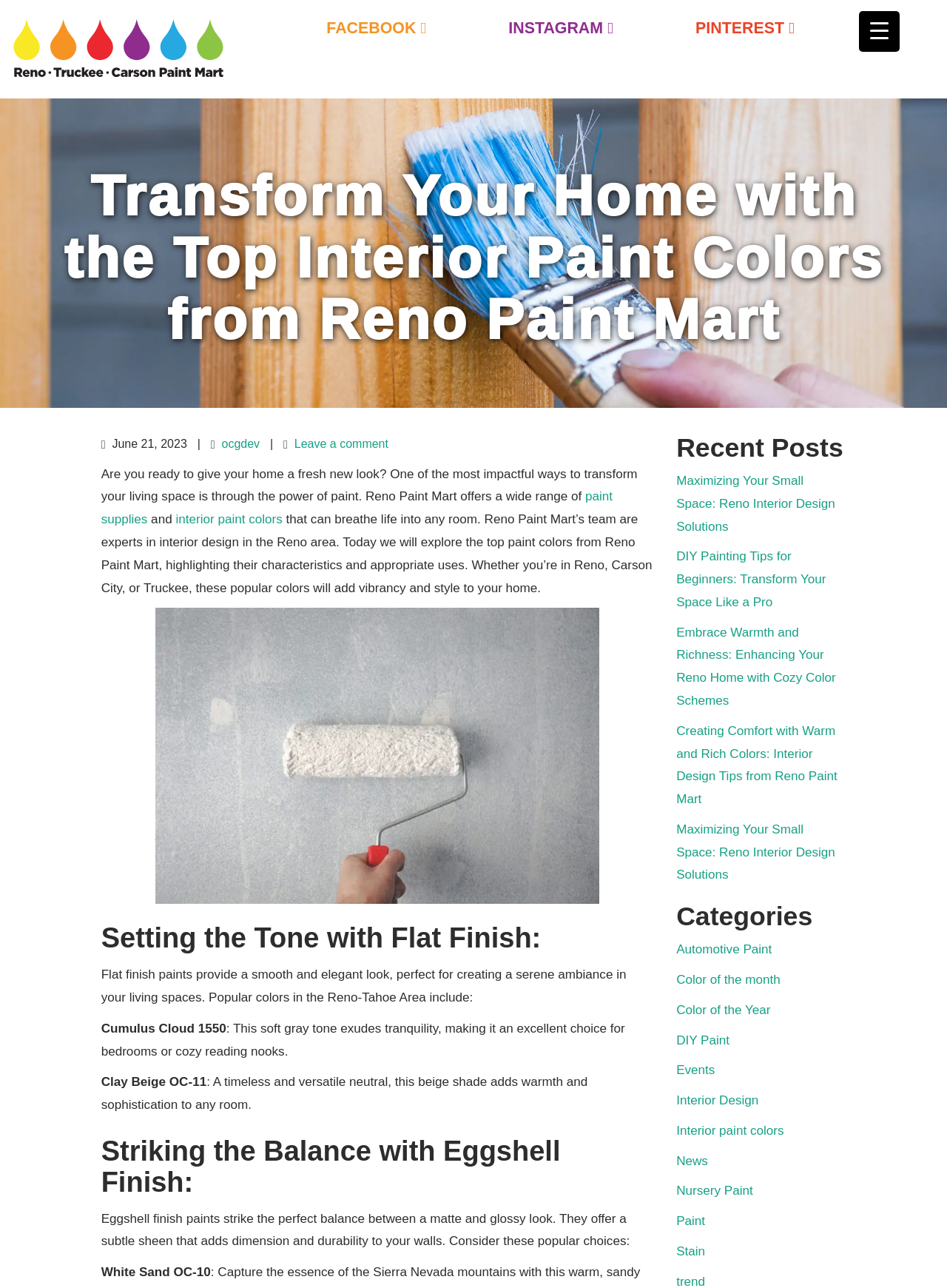Identify the bounding box coordinates of the specific part of the webpage to click to complete this instruction: "Learn about Cumulus Cloud 1550 paint color".

[0.107, 0.793, 0.239, 0.804]